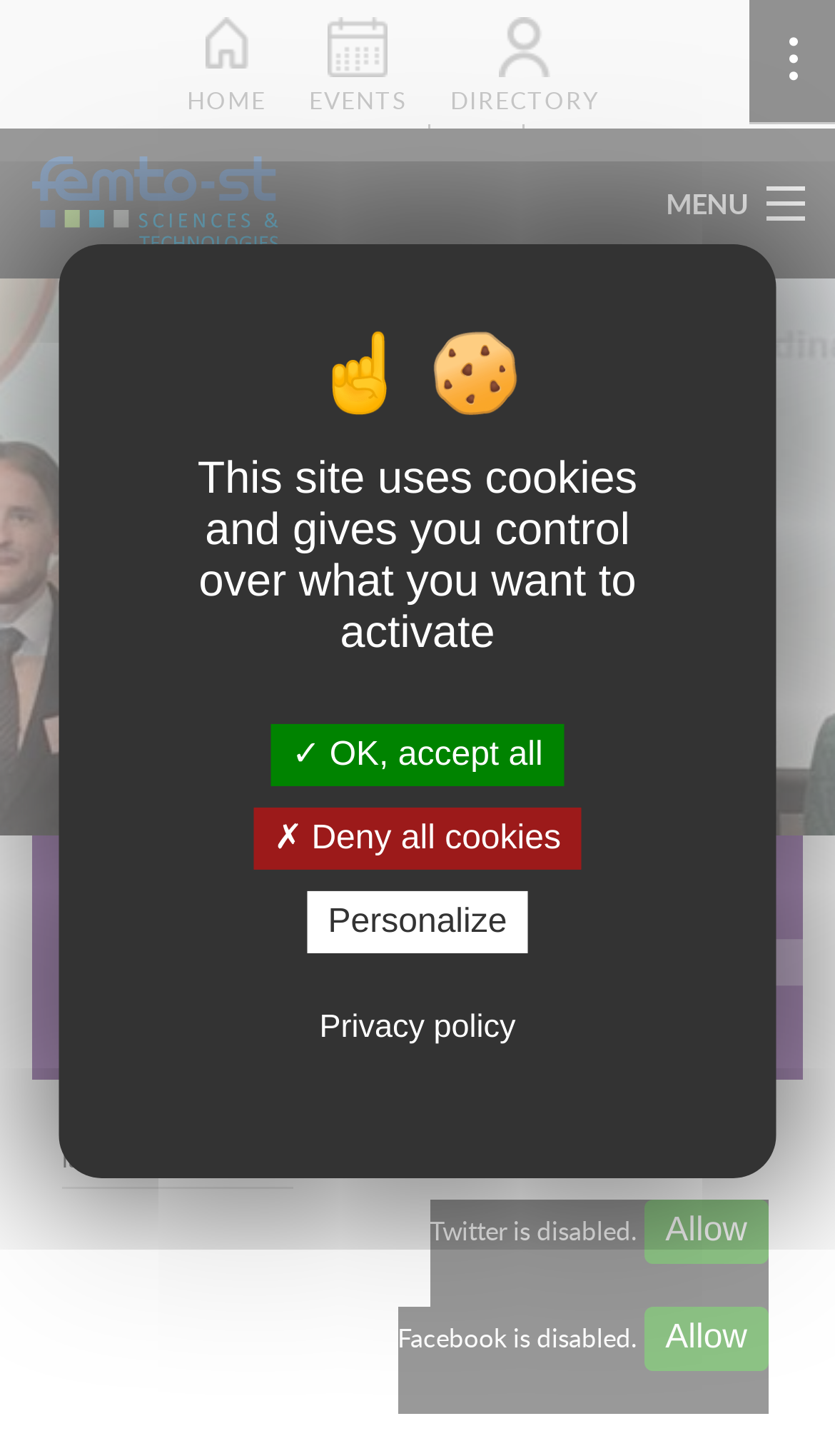Please specify the bounding box coordinates for the clickable region that will help you carry out the instruction: "Search for something".

[0.535, 0.099, 0.586, 0.143]